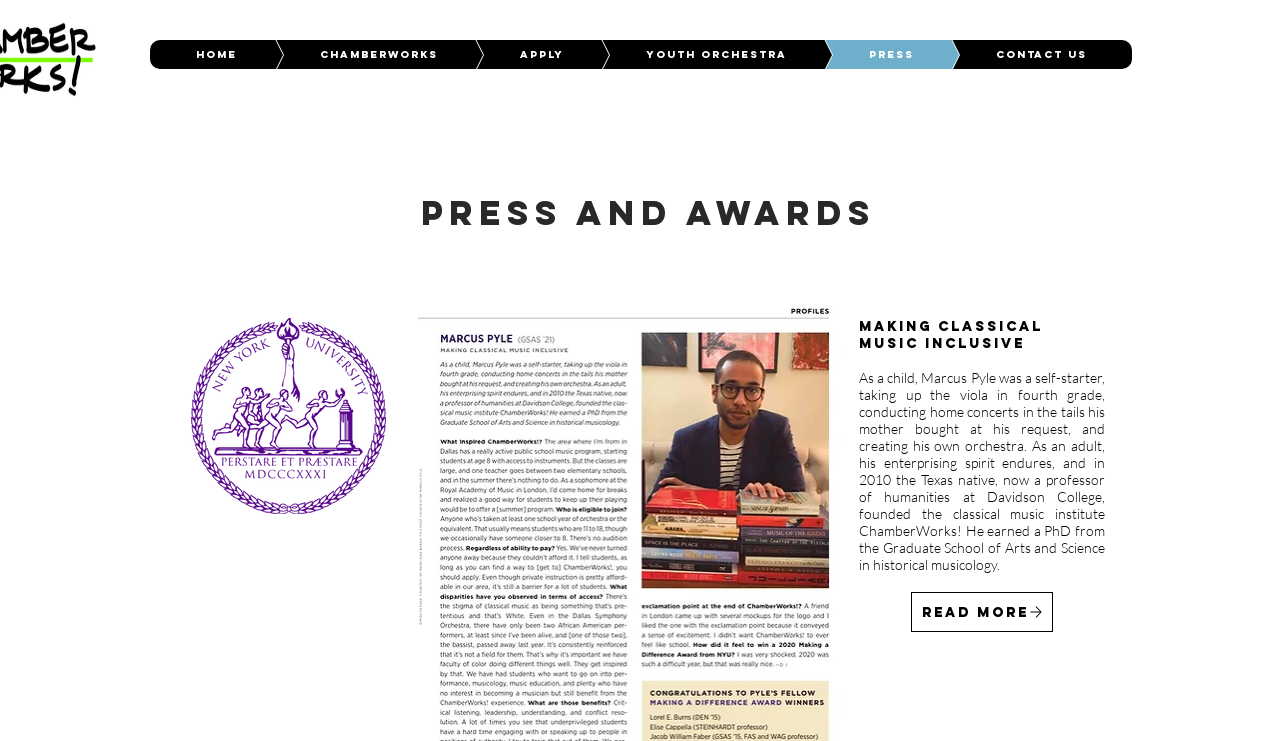What is the profession of Marcus Pyle?
Look at the screenshot and respond with one word or a short phrase.

Professor